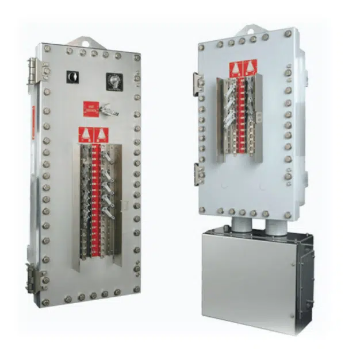What feature of the panelboards emphasizes safety?
Answer the question based on the image using a single word or a brief phrase.

Warning labels